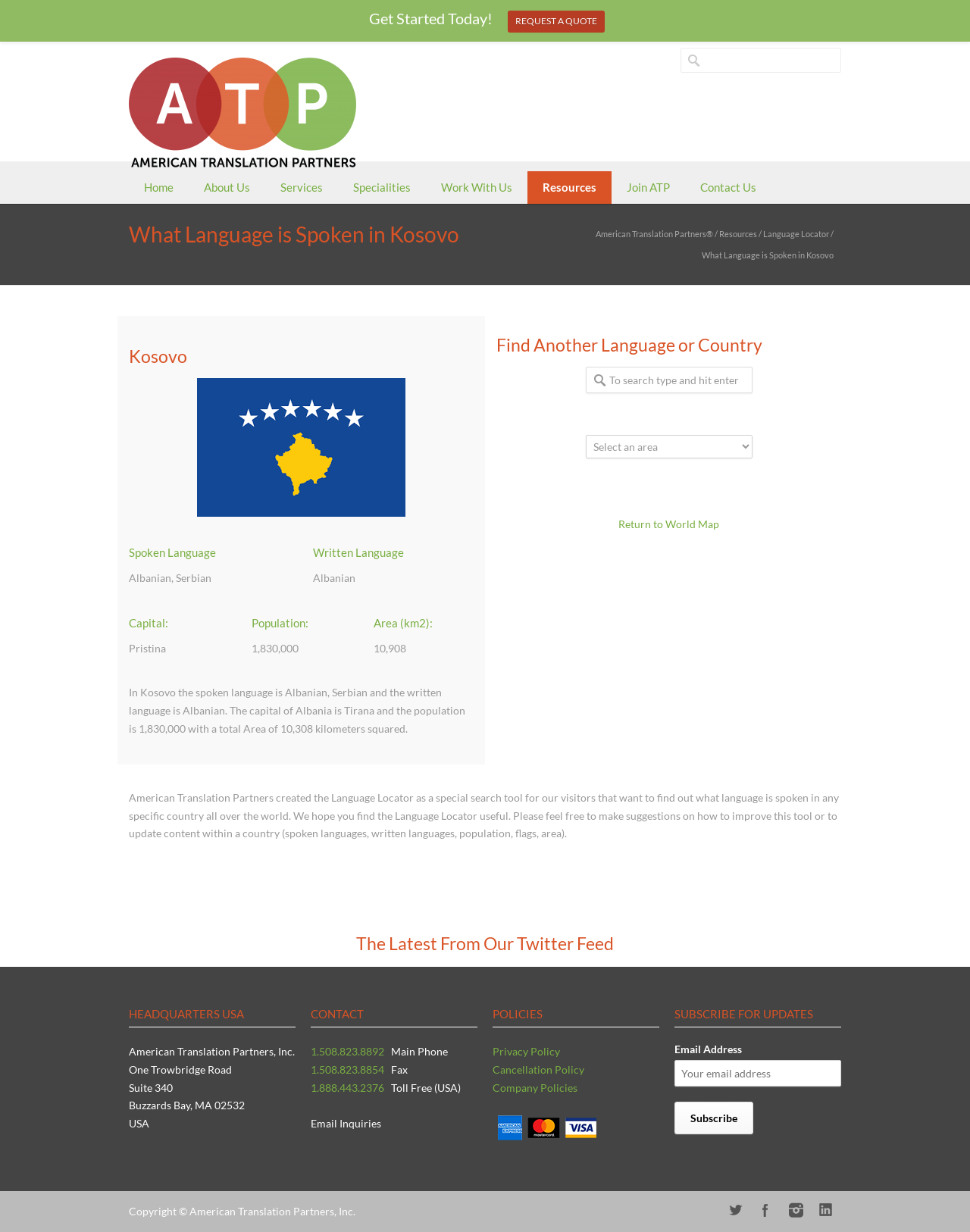Extract the main title from the webpage and generate its text.

What Language is Spoken in Kosovo